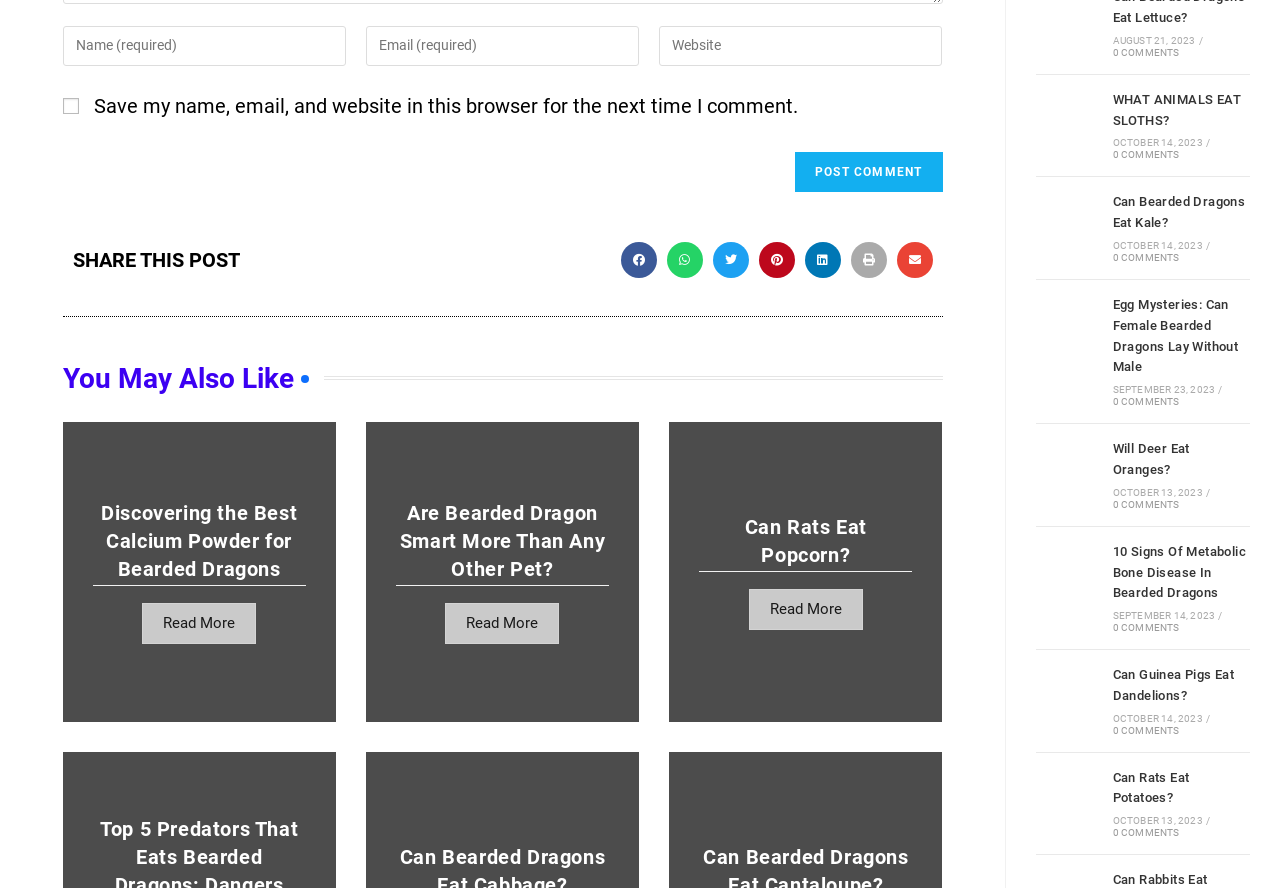Answer the question below with a single word or a brief phrase: 
What is the purpose of the textboxes at the top?

Commenting